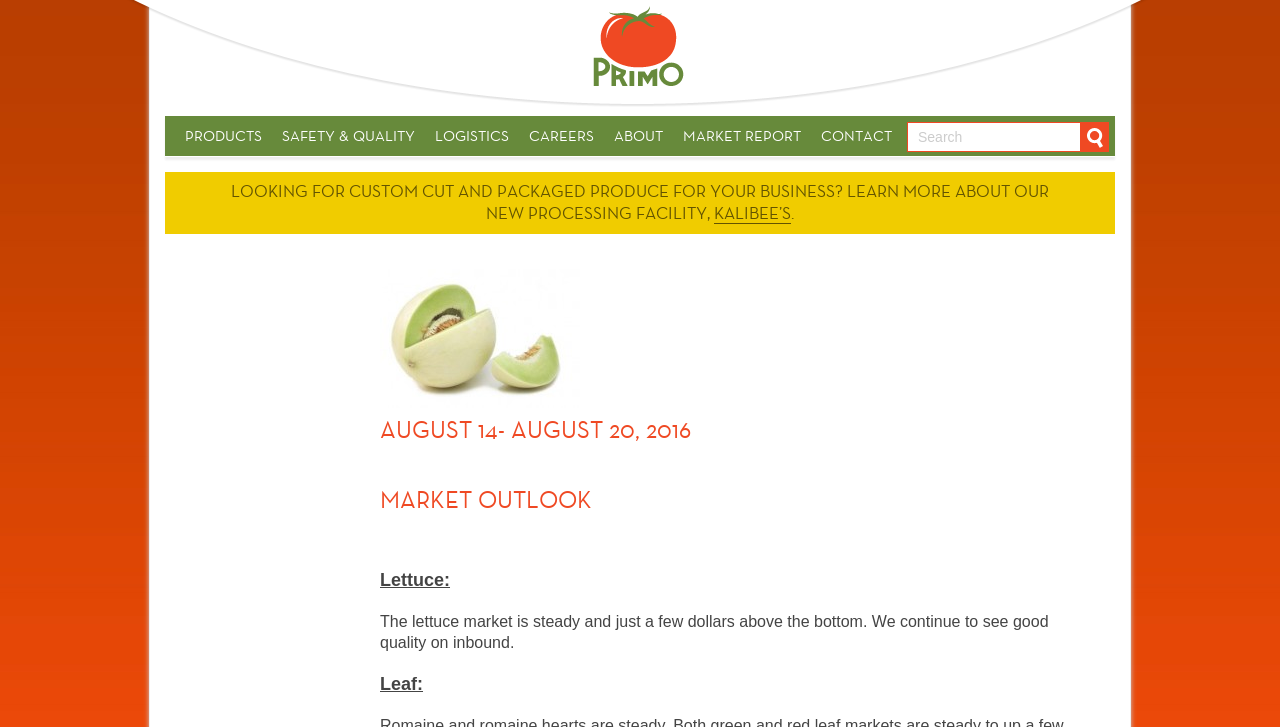Specify the bounding box coordinates of the region I need to click to perform the following instruction: "Click on PRODUCTS". The coordinates must be four float numbers in the range of 0 to 1, i.e., [left, top, right, bottom].

[0.145, 0.16, 0.205, 0.215]